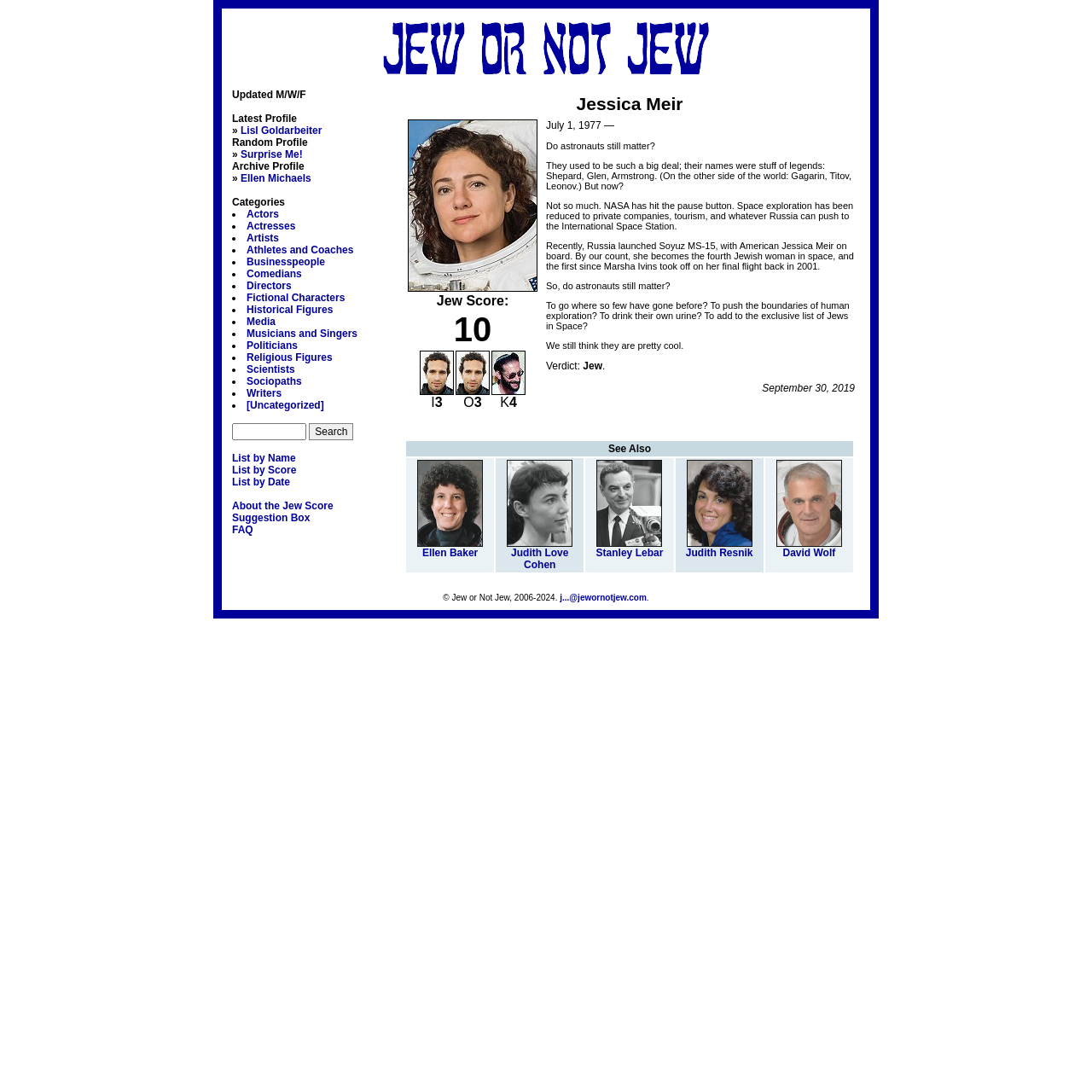Deliver a detailed narrative of the webpage's visual and textual elements.

The webpage is about JewOrNotJew.com, a website that determines whether a person is Jewish or not. The main content of the page is focused on Jessica Meir, an American astronaut who was launched into space on a Russian spacecraft. The page displays her Jew Score, which is 10 I3 O3 K4, and provides a brief description of her background and the significance of her space travel.

At the top of the page, there is a table with two columns. The left column contains a list of links to other profiles, including Lisl Goldarbeiter, Ellen Michaels, and a "Surprise Me!" option. The right column contains a list of categories, including Actors, Actresses, Artists, and more, with each category having a bullet point and a link to a corresponding page.

Below the table, there is a large block of text that provides more information about Jessica Meir, including her birthdate, her profession as an astronaut, and her recent space travel experience. The text also discusses the significance of astronauts and space exploration, and how Jessica Meir's achievement is notable as a Jewish woman in space.

There are several images on the page, including a picture of Jessica Meir and an icon representing her Jew Score. The page also has a search bar and several links to other pages, including "About the Jew Score", "Suggestion Box", and "FAQ". Overall, the page is focused on providing information about Jessica Meir and her Jewish heritage, as well as offering a platform for users to explore and learn about other Jewish individuals.